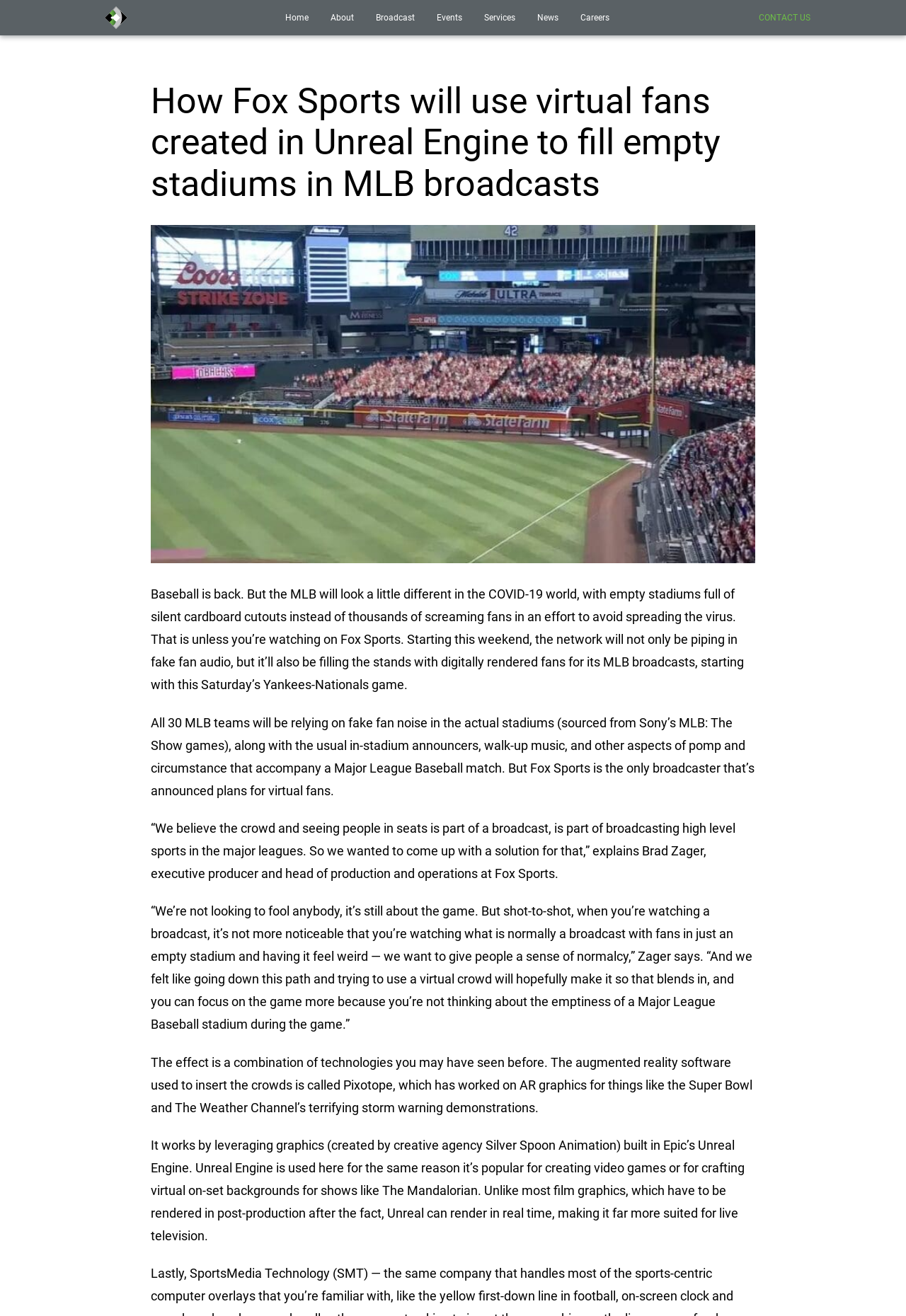Locate the bounding box coordinates of the element that needs to be clicked to carry out the instruction: "Click on the 'Broadcast' link". The coordinates should be given as four float numbers ranging from 0 to 1, i.e., [left, top, right, bottom].

[0.415, 0.009, 0.458, 0.018]